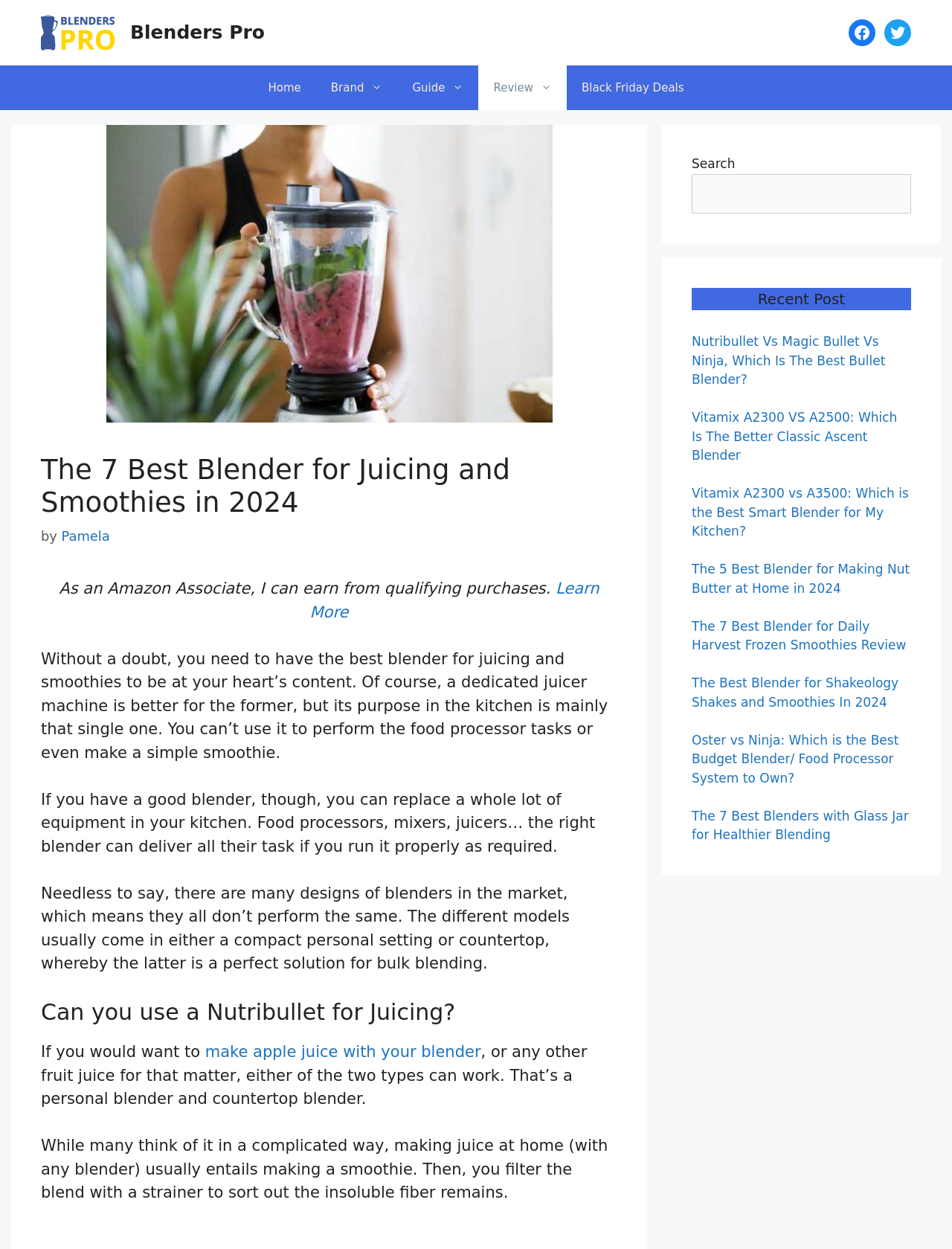Locate the bounding box coordinates of the UI element described by: "Black Friday Deals". Provide the coordinates as four float numbers between 0 and 1, formatted as [left, top, right, bottom].

[0.595, 0.052, 0.734, 0.088]